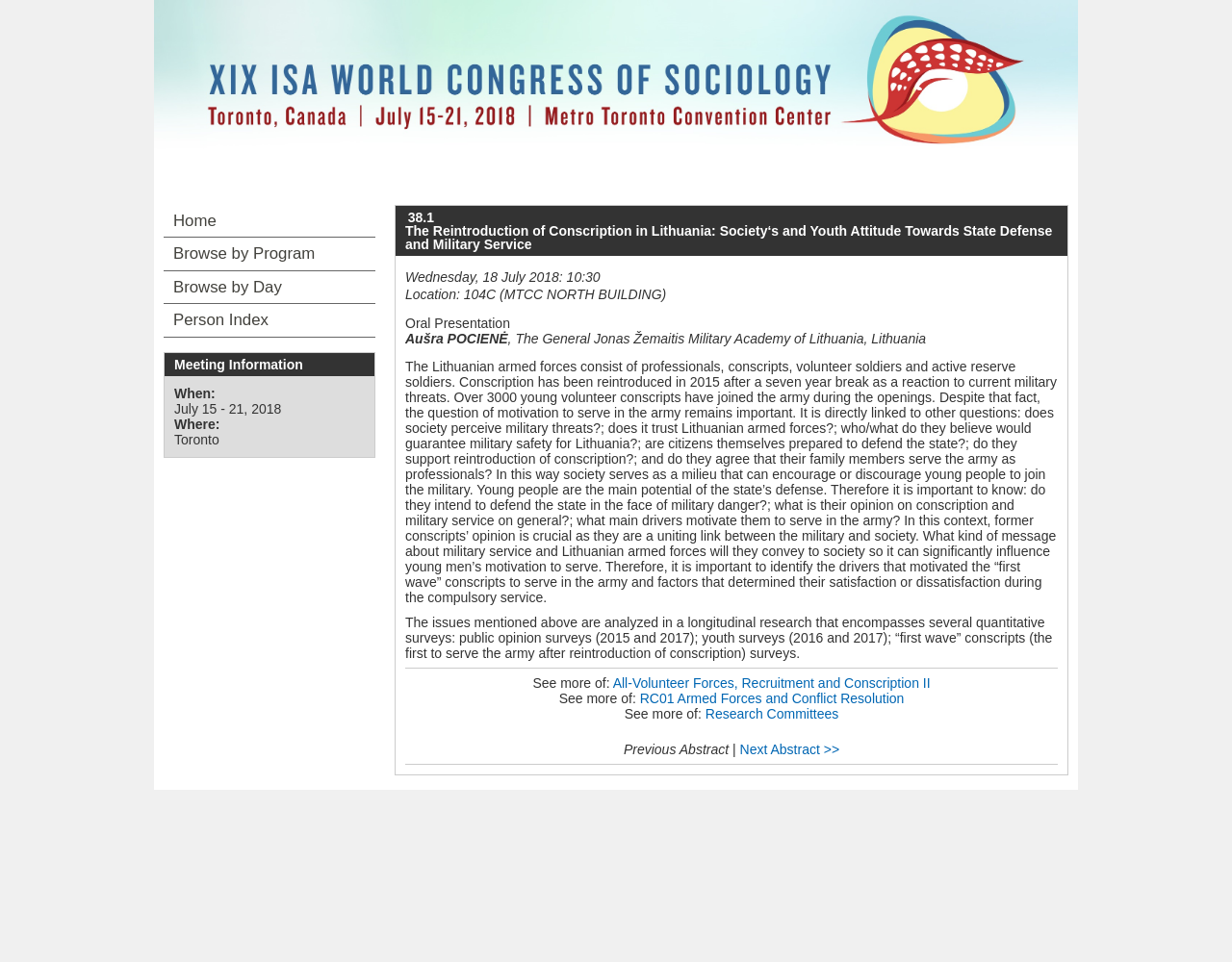Provide a thorough and detailed response to the question by examining the image: 
What is the location of the oral presentation?

I found the location of the oral presentation by looking at the StaticText element with the text 'Location: 104C (MTCC NORTH BUILDING)' at coordinates [0.329, 0.298, 0.541, 0.314]. This element is a child of the root element and is located below the heading '38.1 The Reintroduction of Conscription in Lithuania: Society‘s and Youth Attitude Towards State Defense and Military Service'.